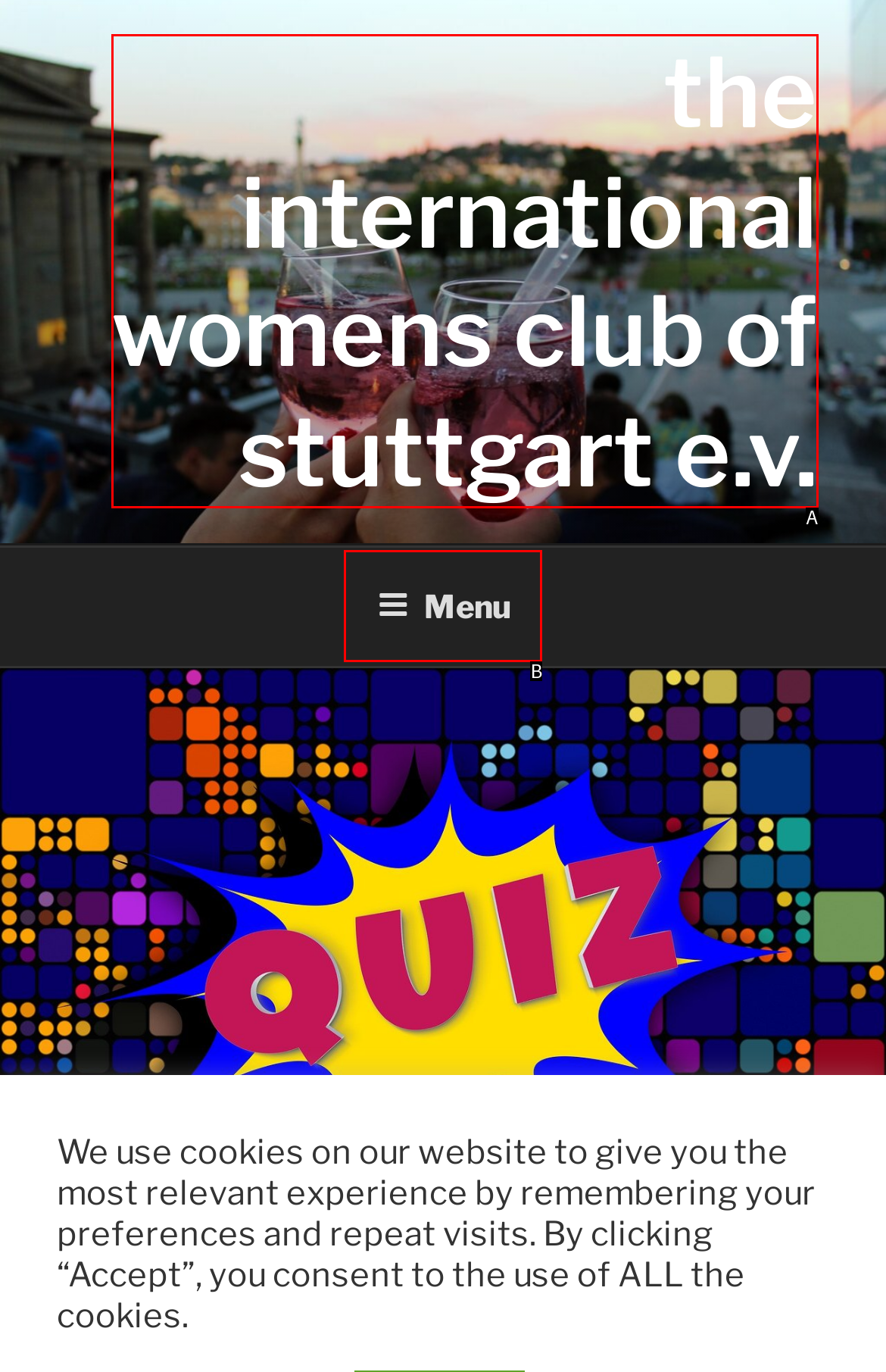Tell me which one HTML element best matches the description: Menu
Answer with the option's letter from the given choices directly.

B